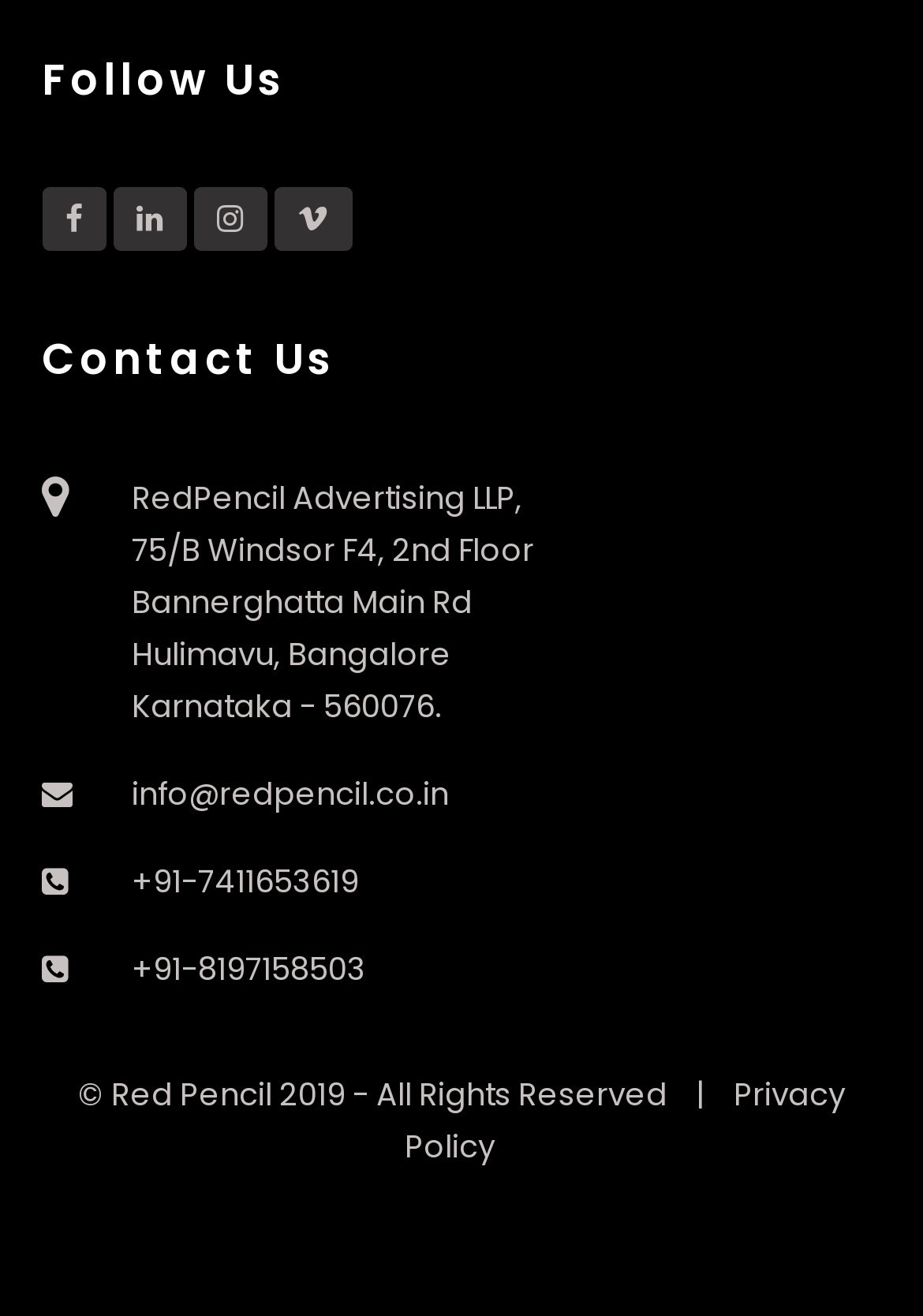Provide the bounding box coordinates of the HTML element described as: "Privacy Policy". The bounding box coordinates should be four float numbers between 0 and 1, i.e., [left, top, right, bottom].

[0.438, 0.807, 0.915, 0.895]